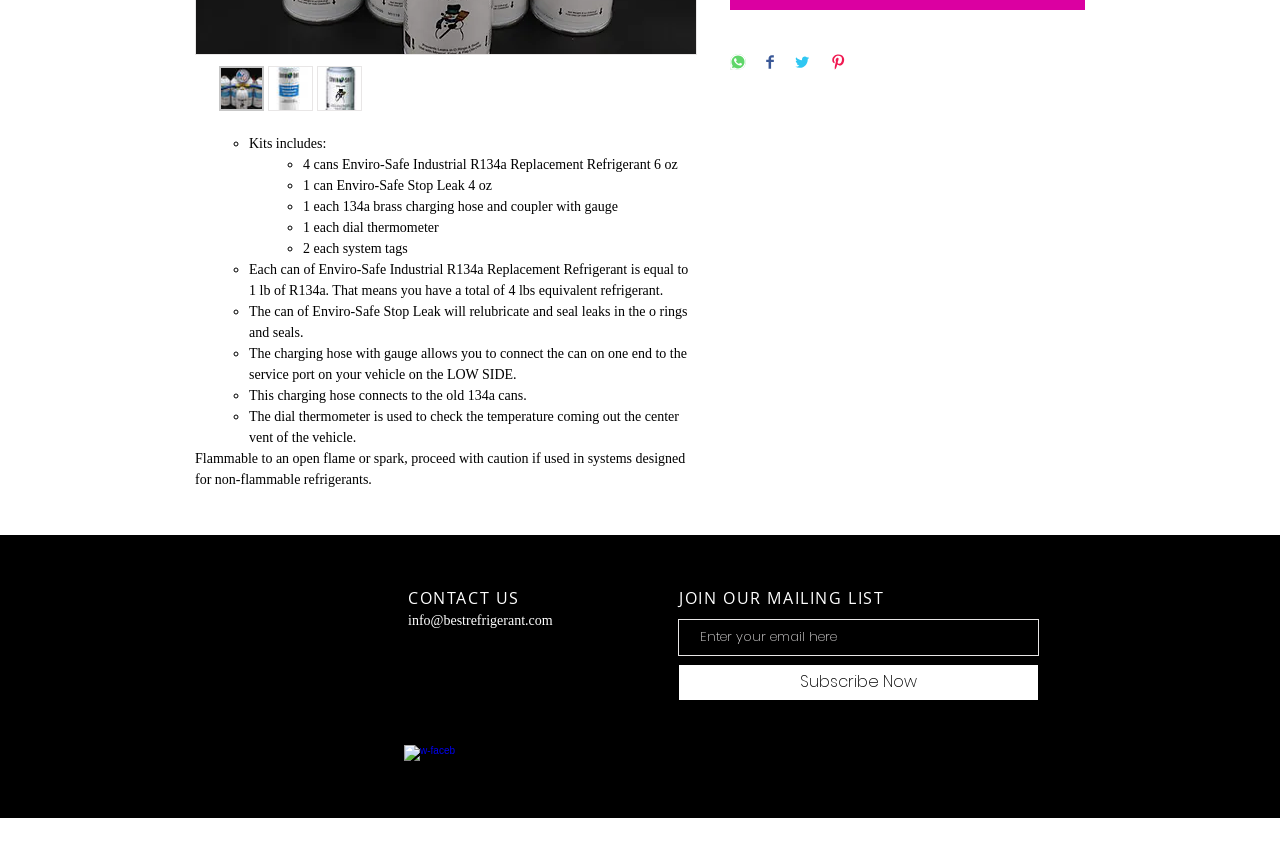Find the bounding box coordinates corresponding to the UI element with the description: "Subscribe Now". The coordinates should be formatted as [left, top, right, bottom], with values as floats between 0 and 1.

[0.53, 0.768, 0.812, 0.81]